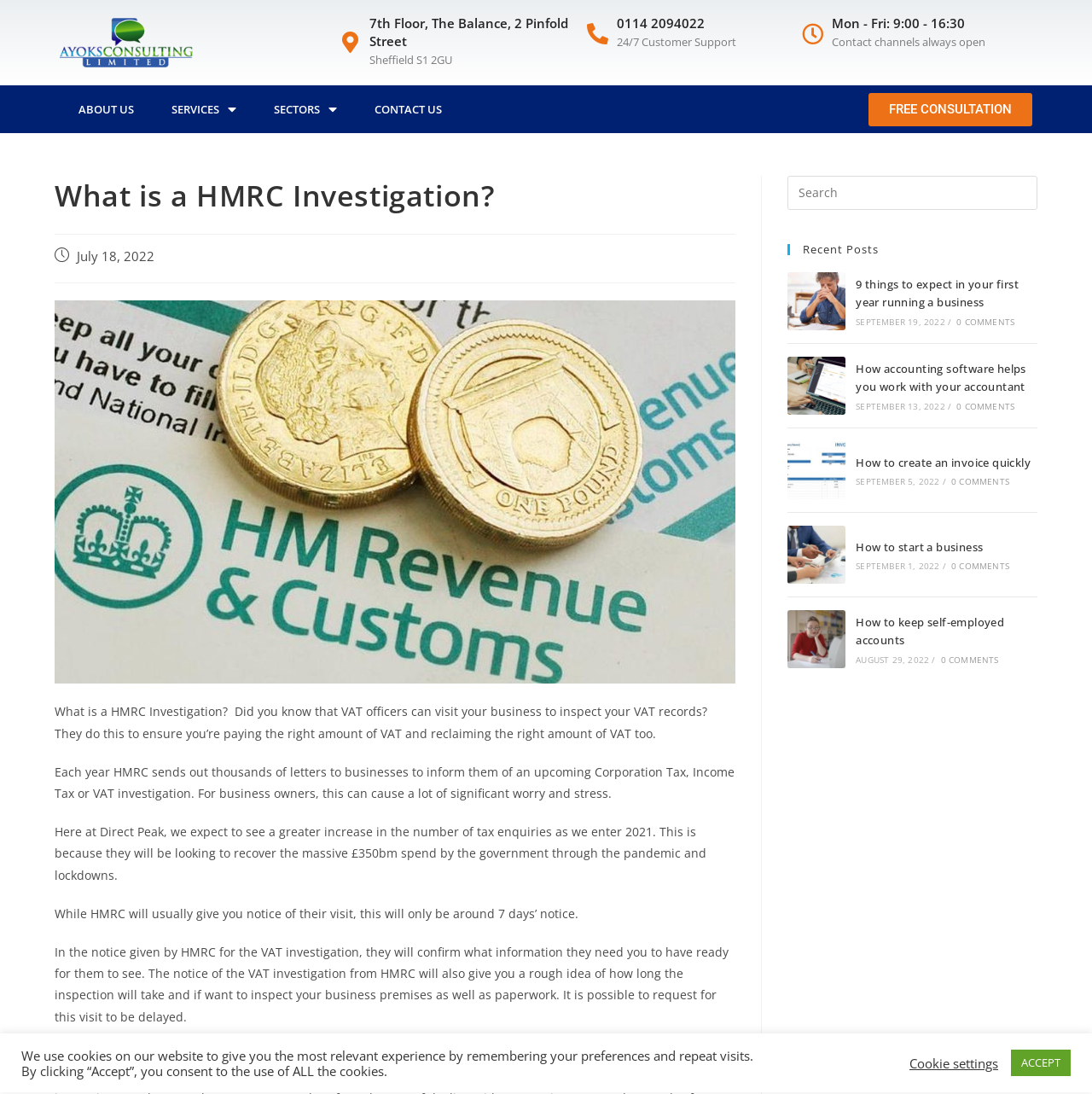Please identify the bounding box coordinates of the element's region that needs to be clicked to fulfill the following instruction: "Click the 'FREE CONSULTATION' button". The bounding box coordinates should consist of four float numbers between 0 and 1, i.e., [left, top, right, bottom].

[0.795, 0.085, 0.945, 0.115]